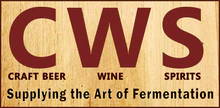What is the focus of the company according to the tagline?
Provide a detailed answer to the question using information from the image.

The tagline 'Supplying the Art of Fermentation' emphasizes the focus on quality and expertise in fermentation processes, appealing to enthusiasts and professionals in the beverage industry.